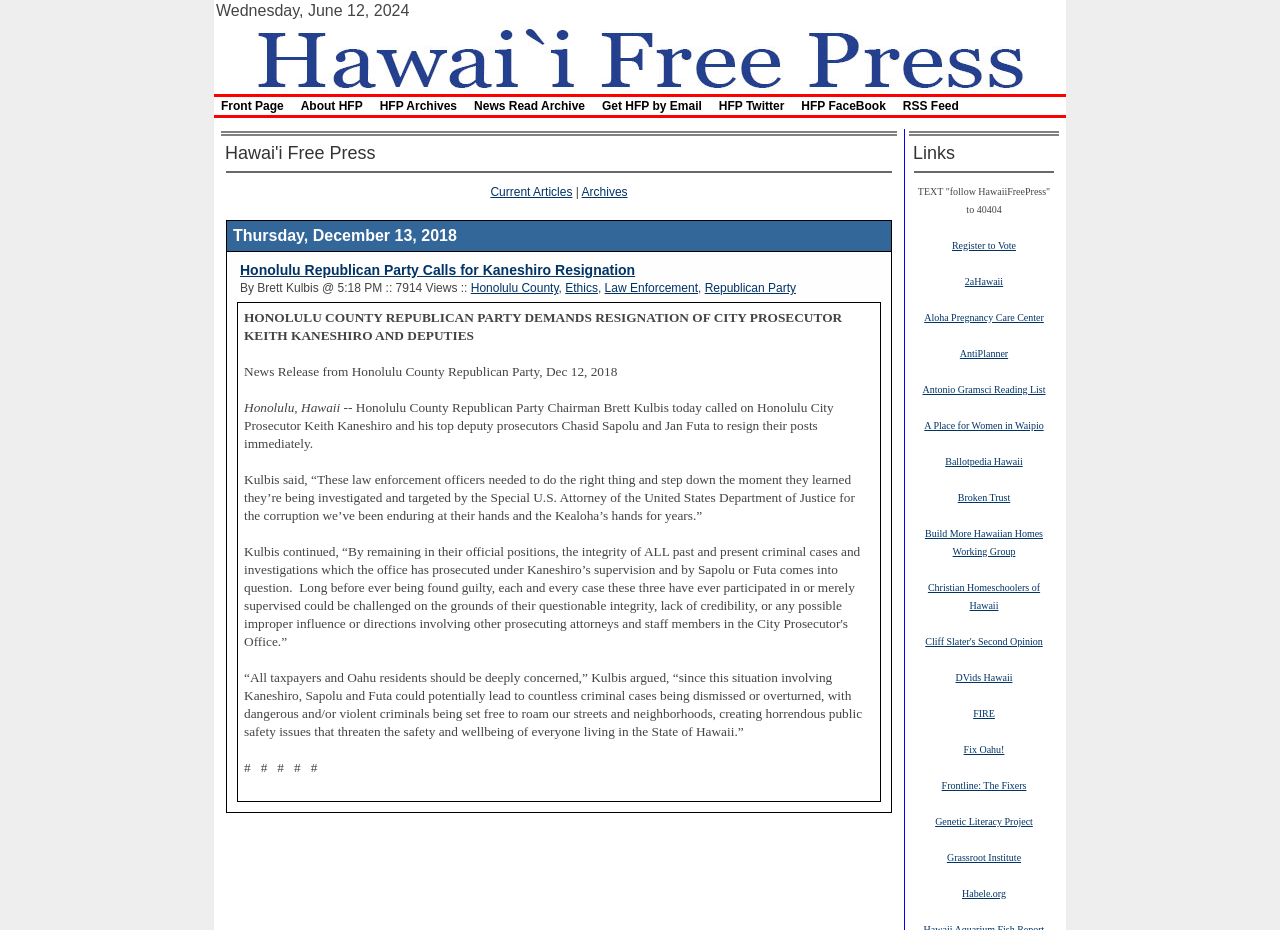Please give a succinct answer to the question in one word or phrase:
What is the concern of Kulbis regarding the situation?

Public safety issues